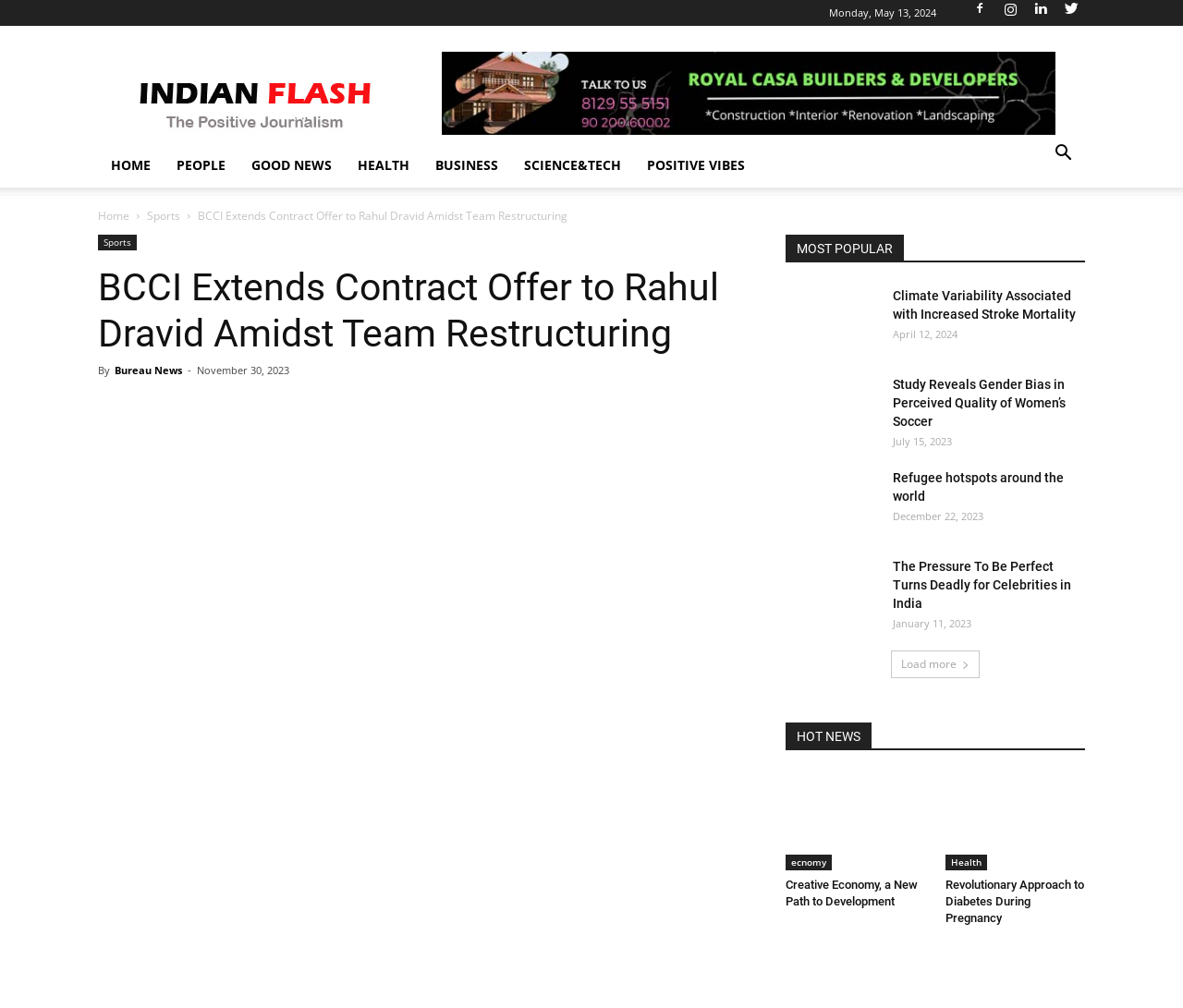Generate a thorough explanation of the webpage's elements.

The webpage appears to be a news website, with a focus on various topics such as sports, health, and science. At the top of the page, there is a navigation menu with links to different sections, including "HOME", "PEOPLE", "GOOD NEWS", "HEALTH", "BUSINESS", "SCIENCE&TECH", and "POSITIVE VIBES". 

Below the navigation menu, there is a prominent headline that reads "BCCI Extends Contract Offer to Rahul Dravid Amidst Team Restructuring". This headline is accompanied by a subheading that provides more information about the article. 

To the right of the headline, there is a section with a heading "MOST POPULAR", which features a list of news articles. Each article is represented by a link with a brief summary, accompanied by an image. The articles appear to be from various categories, including sports, health, and science. 

Below the "MOST POPULAR" section, there is another section with a heading "HOT NEWS", which features more news articles. These articles are also represented by links with brief summaries and images. 

Throughout the page, there are several buttons and links, including a "Load more" button at the bottom of the page, which suggests that there are more articles available beyond what is initially displayed.